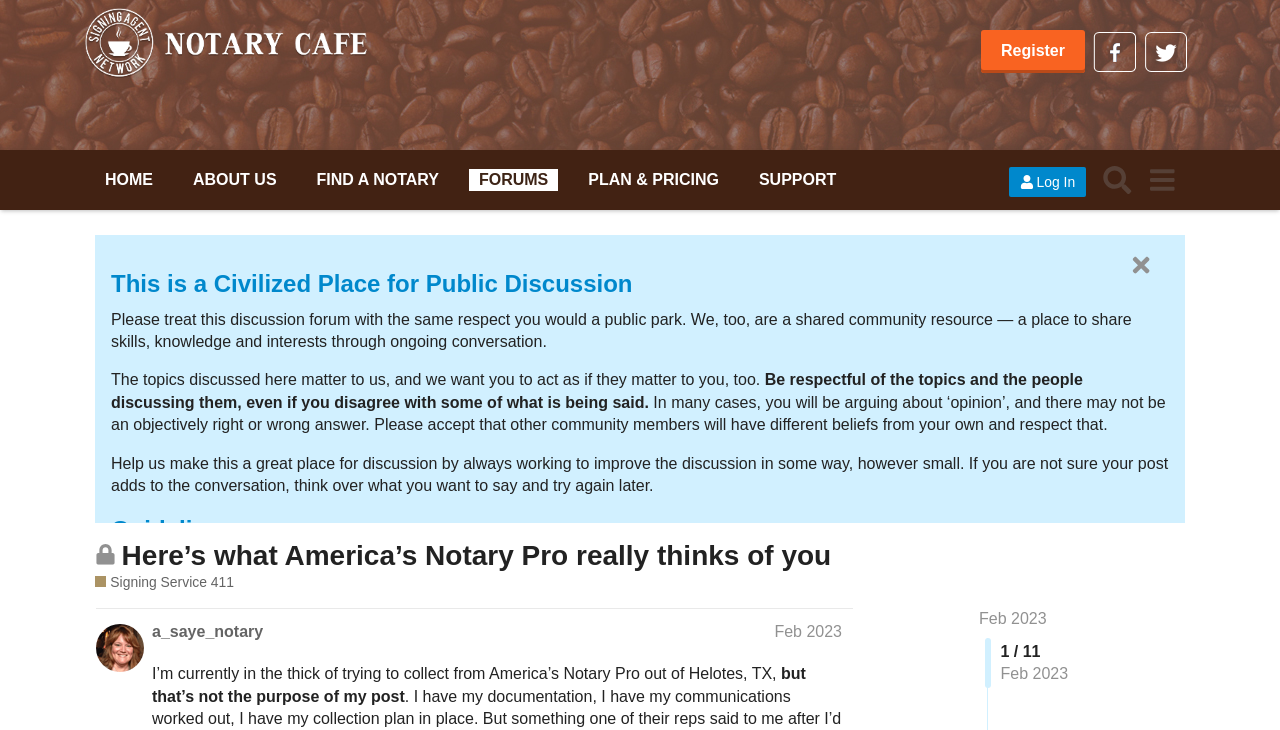Please provide a detailed answer to the question below based on the screenshot: 
What is the name of the user who posted on Feb 2023?

I found the name of the user by looking at the heading element with the text 'a_saye_notary Feb 2023'. The first part of this text is the name of the user who posted.